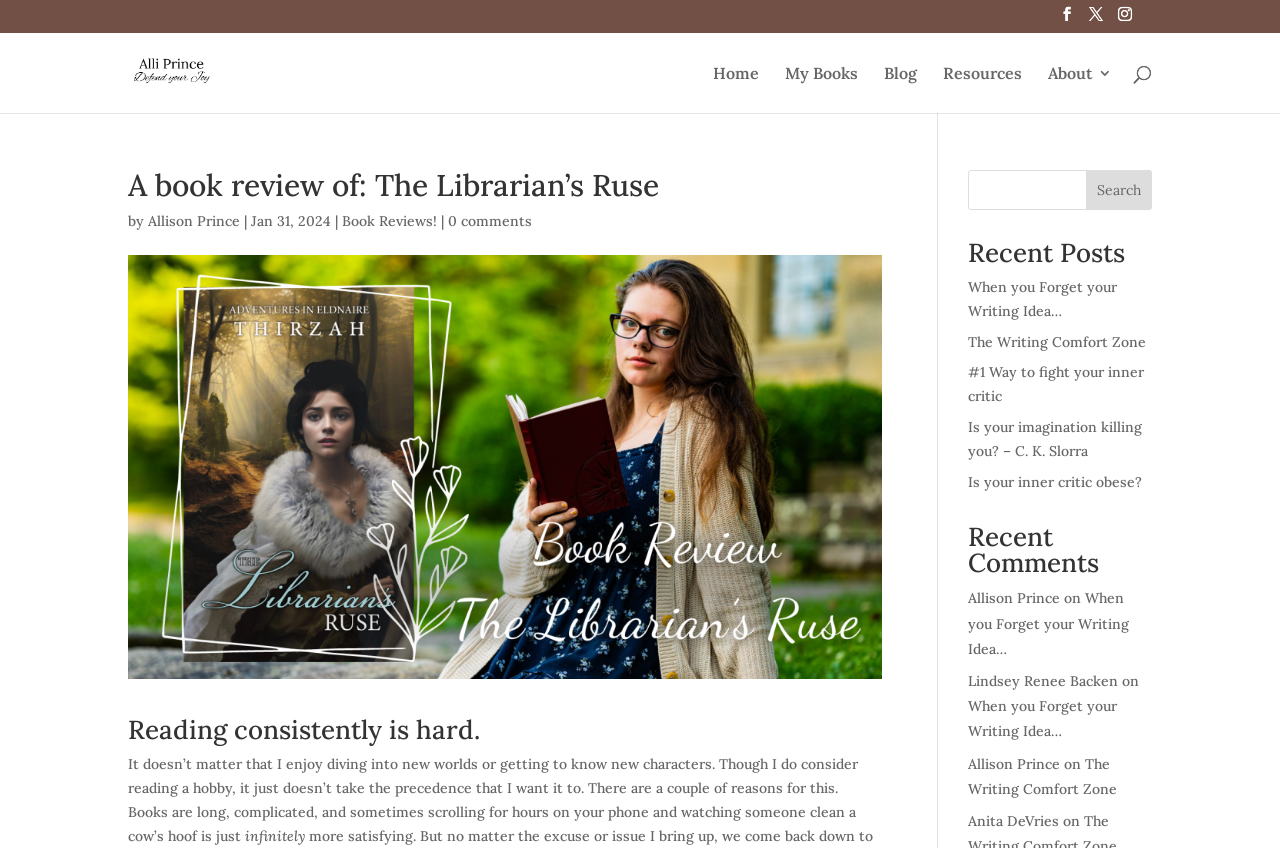Please identify the bounding box coordinates of the element's region that I should click in order to complete the following instruction: "Subscribe to the newsletter". The bounding box coordinates consist of four float numbers between 0 and 1, i.e., [left, top, right, bottom].

[0.273, 0.883, 0.727, 0.929]